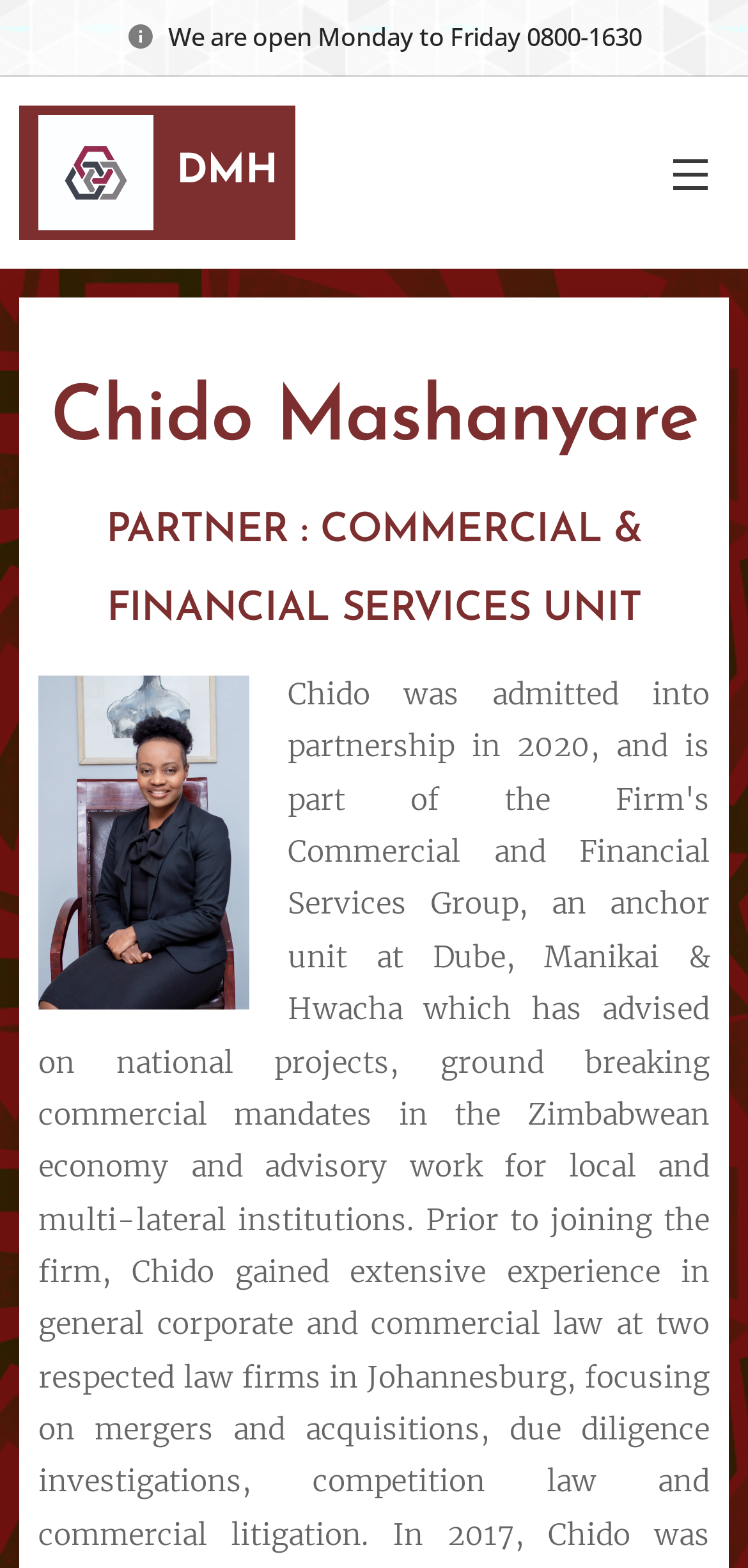Extract the bounding box coordinates for the UI element described by the text: "DMH". The coordinates should be in the form of [left, top, right, bottom] with values between 0 and 1.

[0.038, 0.07, 0.383, 0.151]